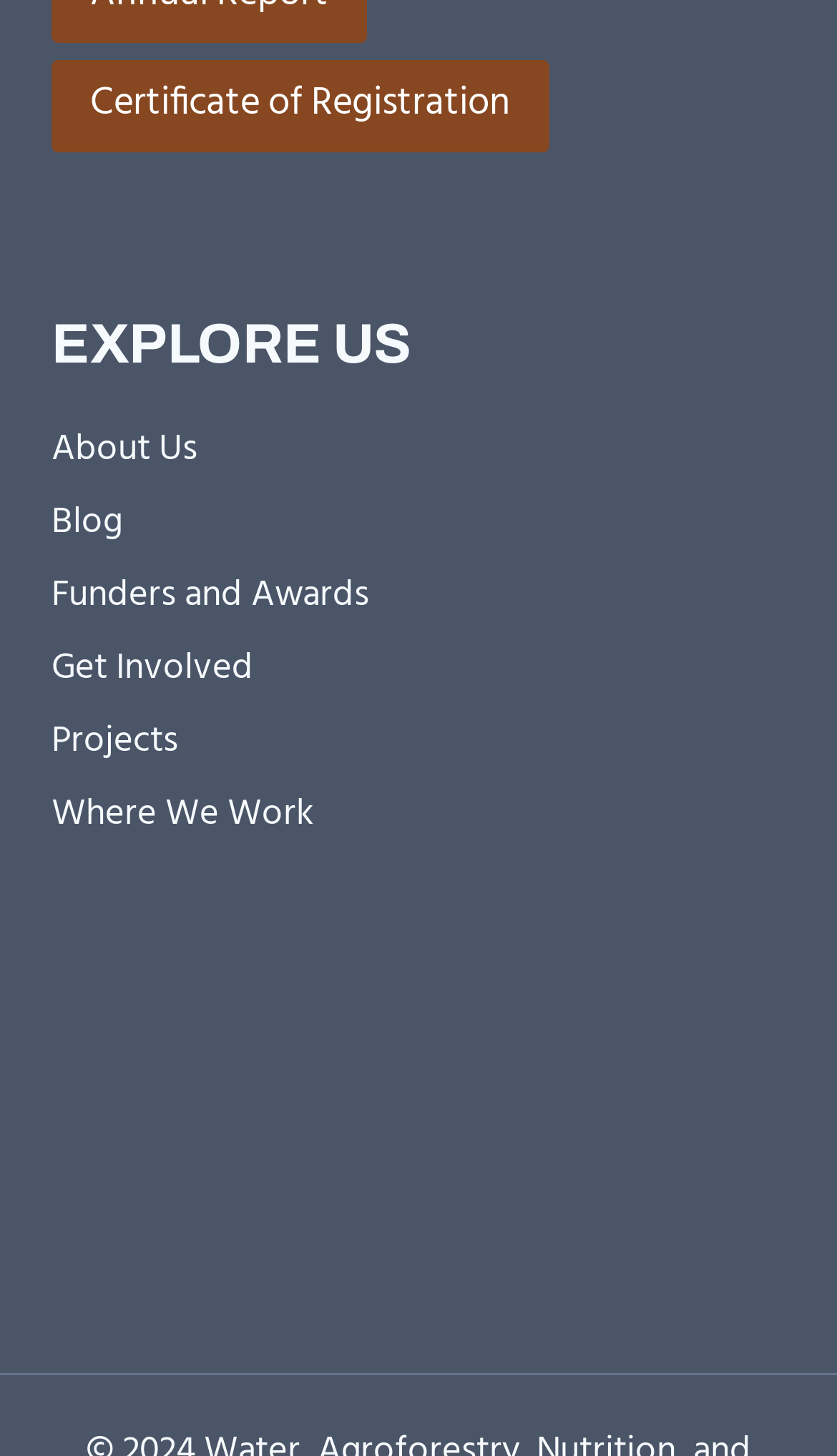What is the first link on the webpage?
Using the information from the image, give a concise answer in one word or a short phrase.

Certificate of Registration